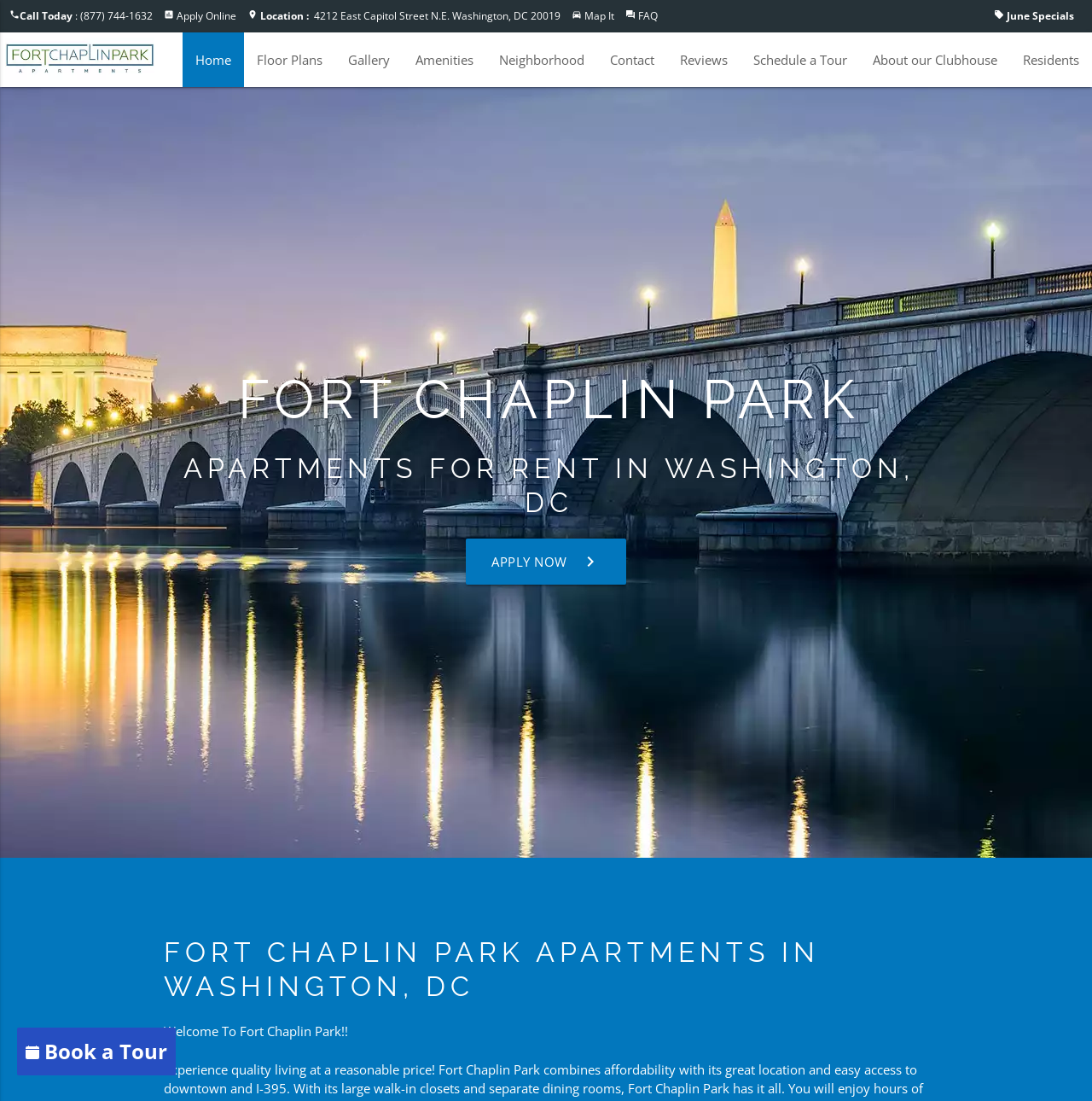How can I contact them?
Please provide a single word or phrase as your answer based on the screenshot.

Call or Apply Online